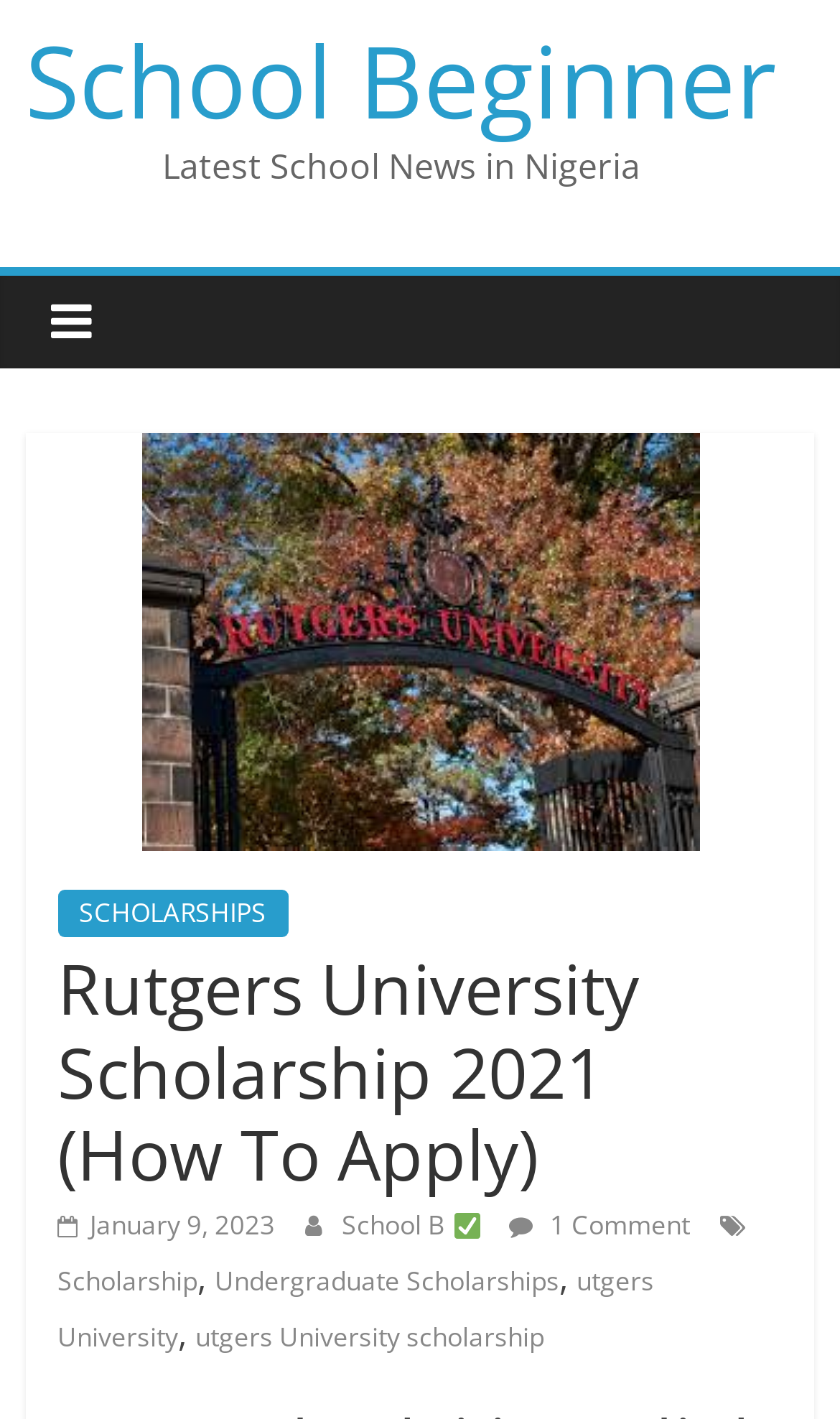How many comments are there on the scholarship post?
We need a detailed and exhaustive answer to the question. Please elaborate.

I found this answer by examining the link ' 1 Comment' which suggests that there is one comment on the scholarship post.